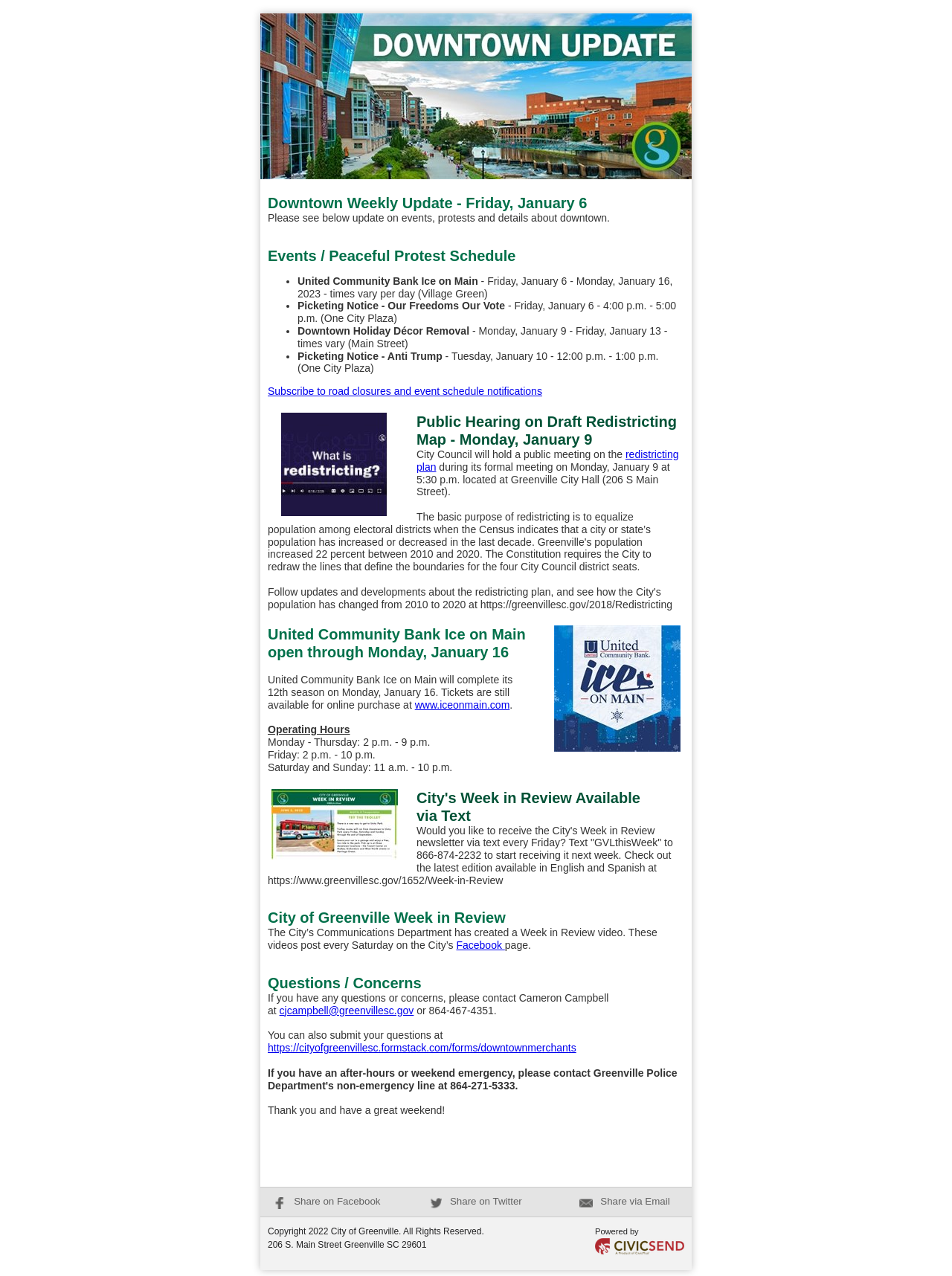Determine the bounding box coordinates of the section to be clicked to follow the instruction: "Subscribe to road closures and event schedule notifications". The coordinates should be given as four float numbers between 0 and 1, formatted as [left, top, right, bottom].

[0.281, 0.302, 0.569, 0.311]